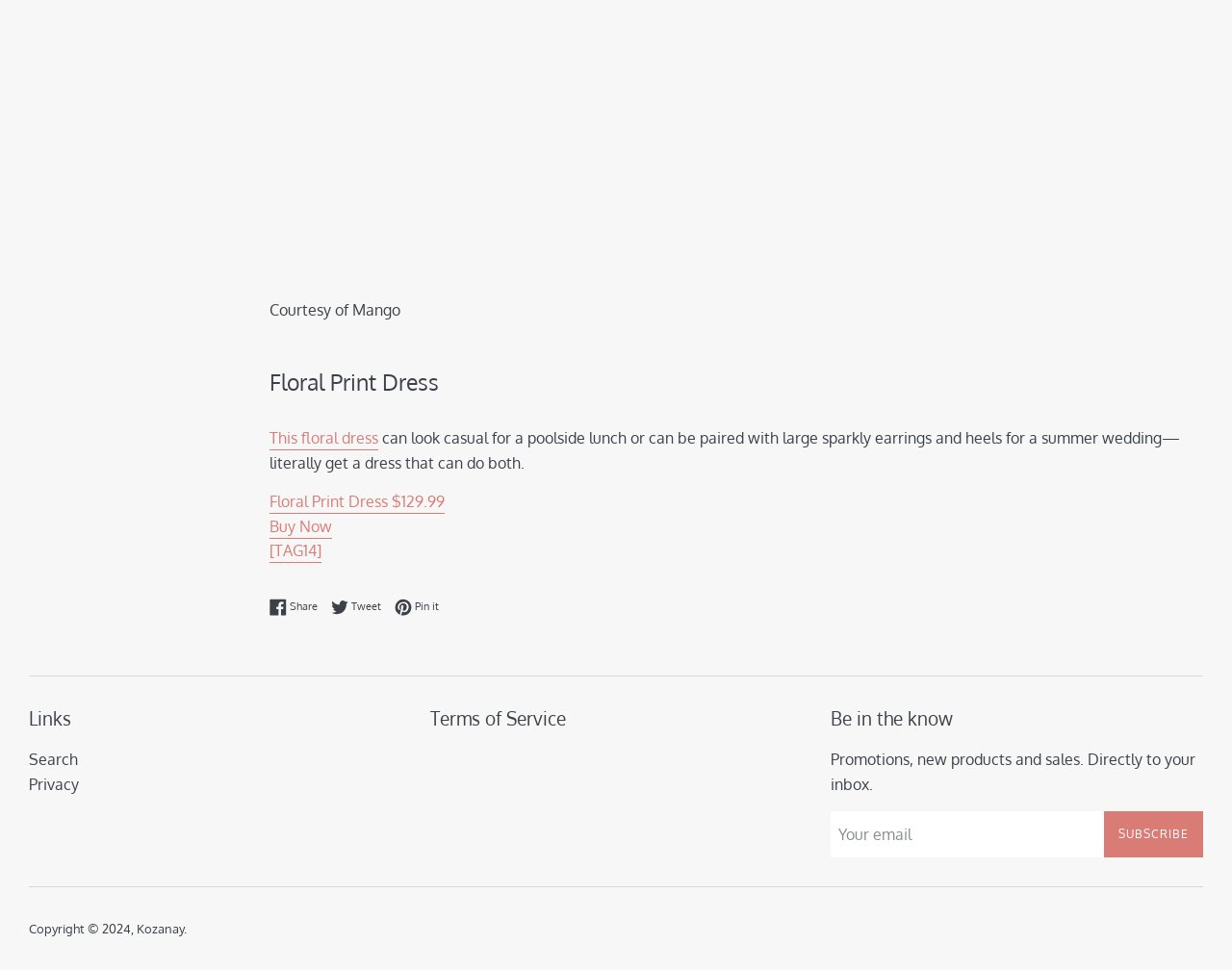From the element description Buy Now, predict the bounding box coordinates of the UI element. The coordinates must be specified in the format (top-left x, top-left y, bottom-right x, bottom-right y) and should be within the 0 to 1 range.

[0.219, 0.532, 0.27, 0.555]